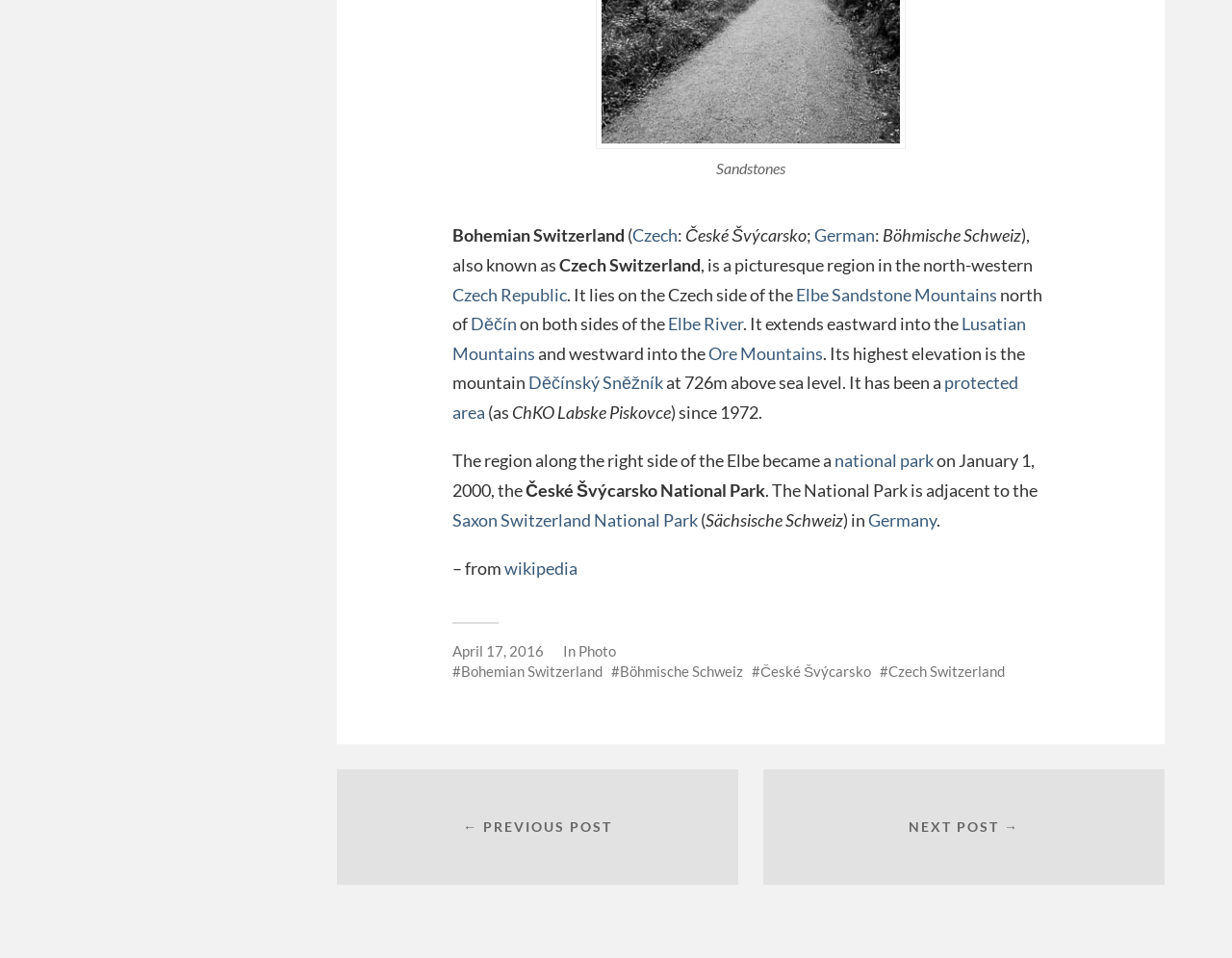Please examine the image and provide a detailed answer to the question: What is the name of the national park adjacent to Saxon Switzerland National Park?

The text states that the National Park is adjacent to the Saxon Switzerland National Park, and its name is České Švýcarsko National Park, which was established on January 1, 2000.